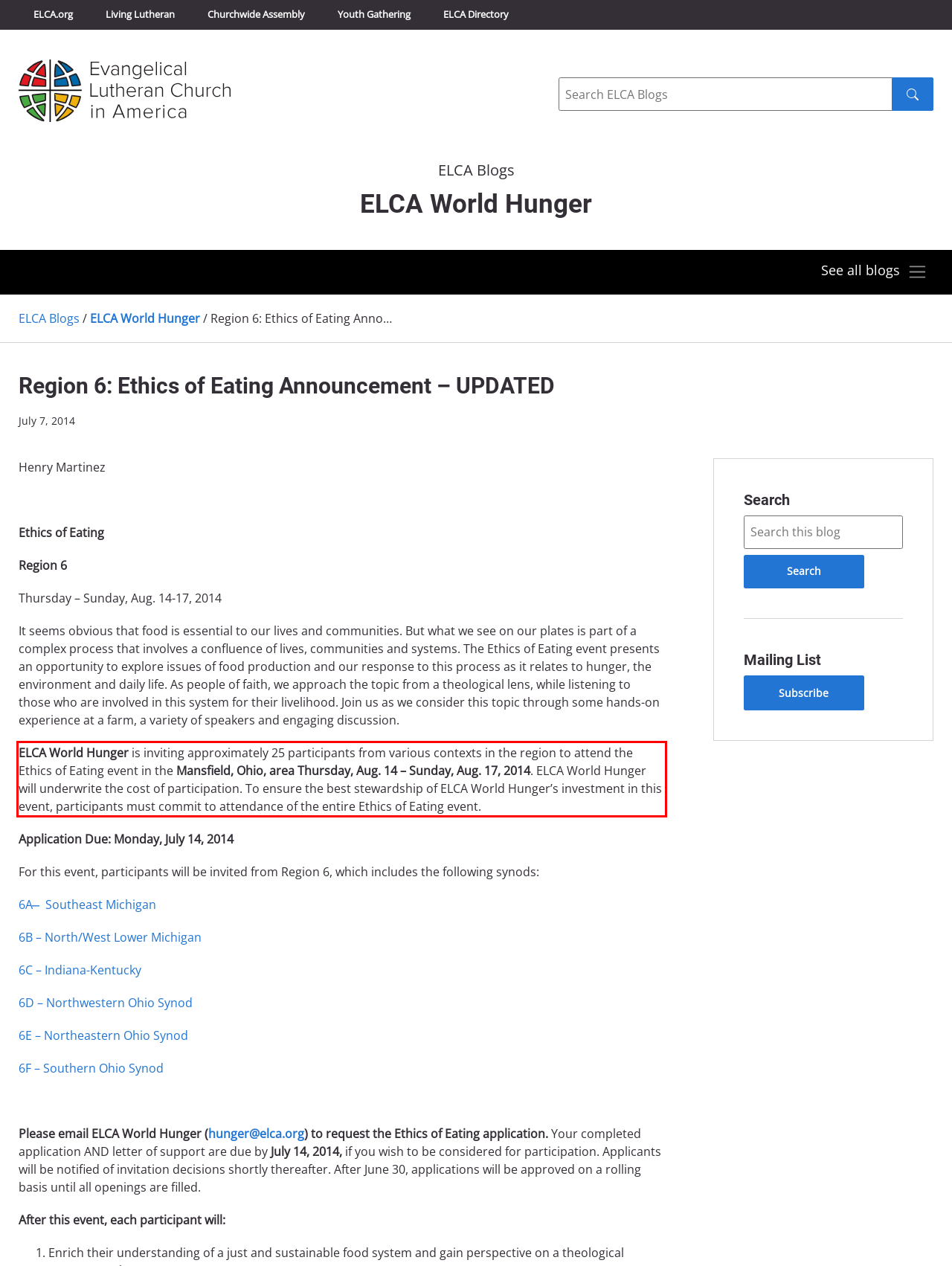The screenshot provided shows a webpage with a red bounding box. Apply OCR to the text within this red bounding box and provide the extracted content.

ELCA World Hunger is inviting approximately 25 participants from various contexts in the region to attend the Ethics of Eating event in the Mansfield, Ohio, area Thursday, Aug. 14 – Sunday, Aug. 17, 2014. ELCA World Hunger will underwrite the cost of participation. To ensure the best stewardship of ELCA World Hunger’s investment in this event, participants must commit to attendance of the entire Ethics of Eating event.